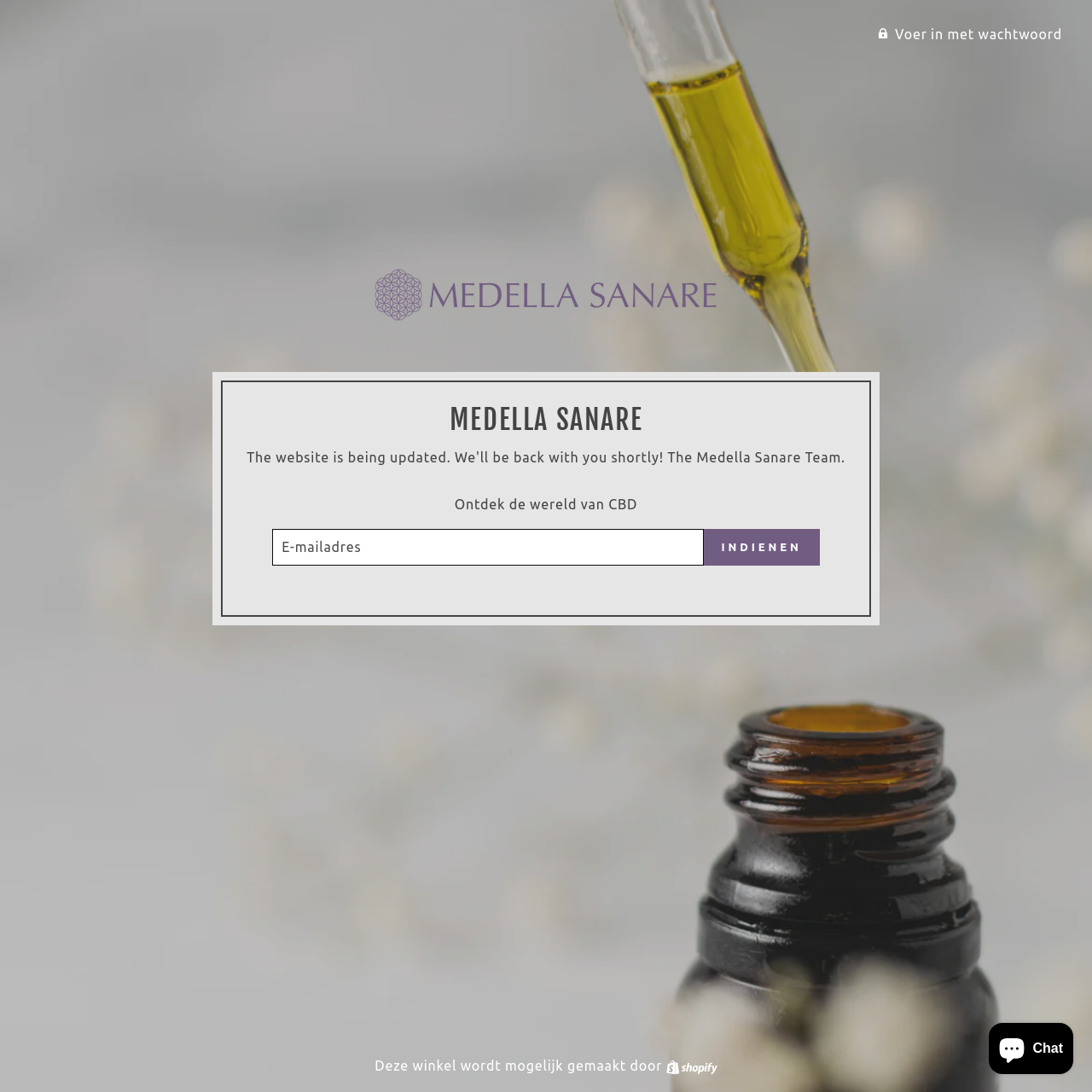Is the chat window currently open?
Refer to the image and give a detailed response to the question.

The chat window is represented by a button 'Chatvenster' with the 'expanded' property set to 'True', indicating that the chat window is currently open.